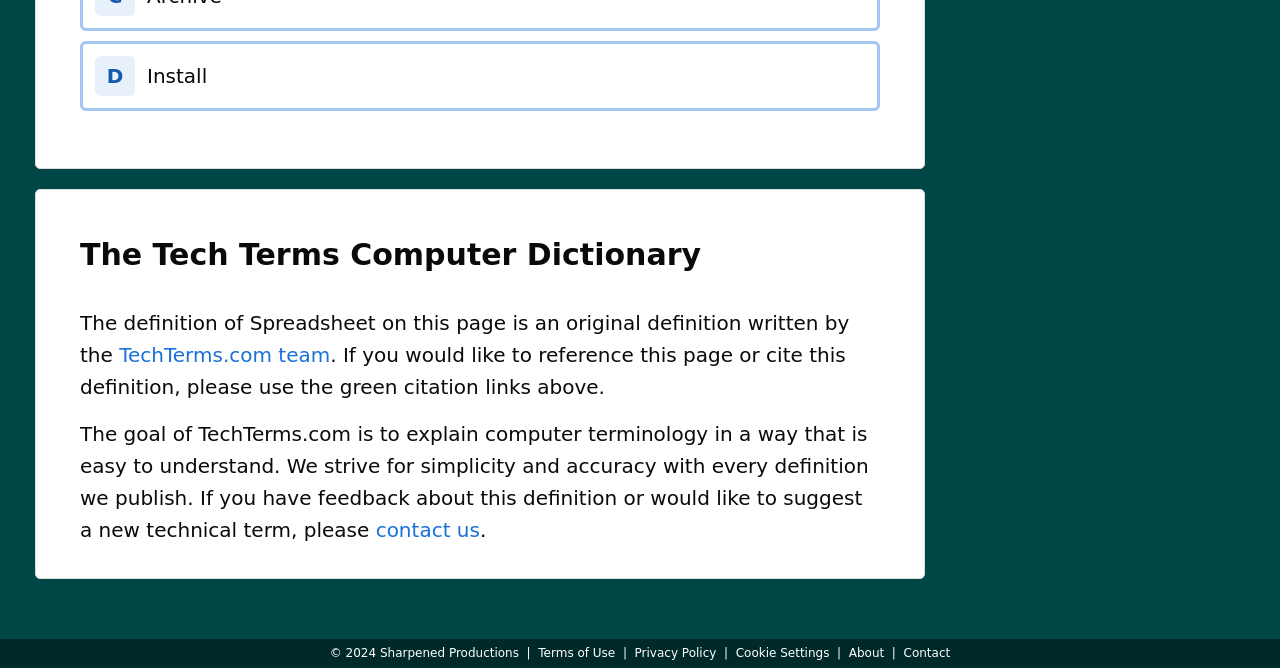What is the copyright year of the website?
Look at the image and answer with only one word or phrase.

2024